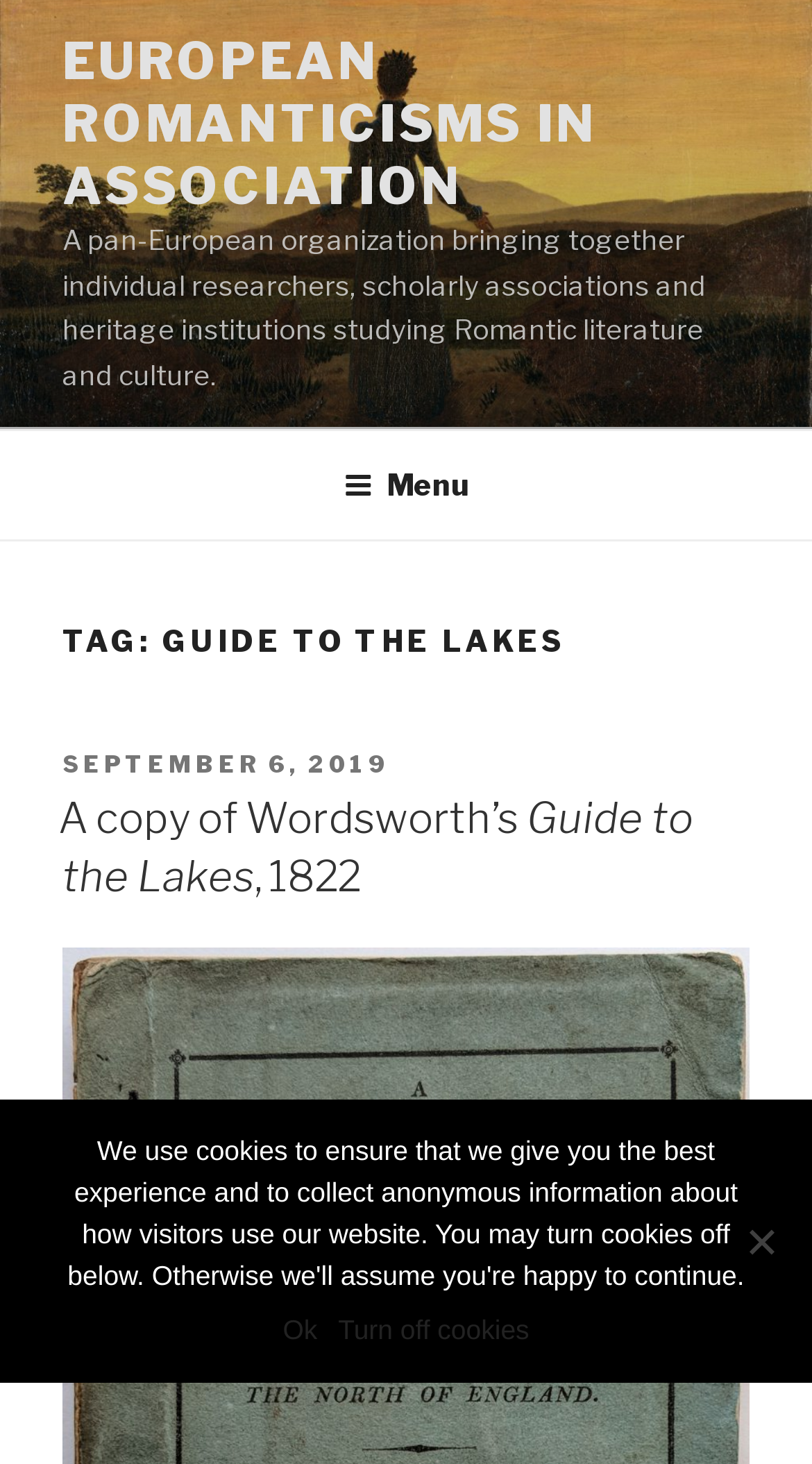When was the guide posted?
Using the image provided, answer with just one word or phrase.

September 6, 2019